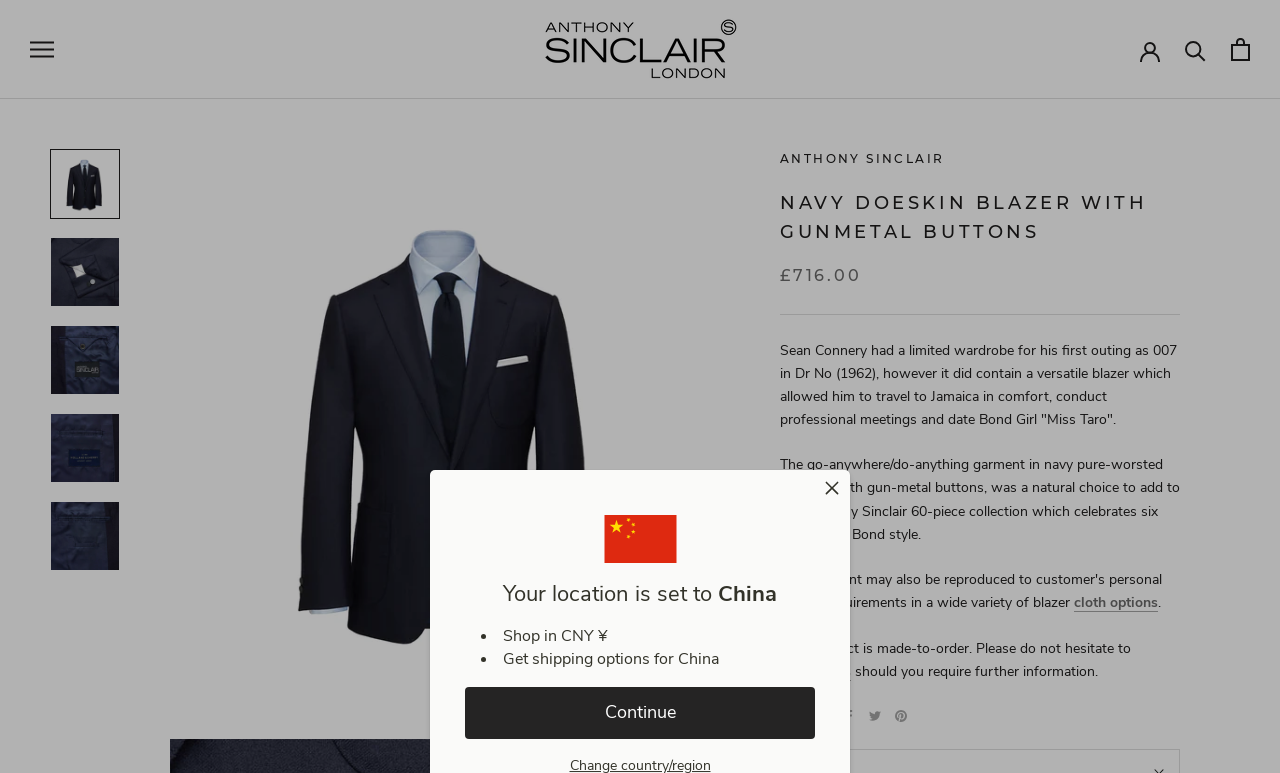Locate the bounding box coordinates of the element's region that should be clicked to carry out the following instruction: "Search for something". The coordinates need to be four float numbers between 0 and 1, i.e., [left, top, right, bottom].

[0.926, 0.05, 0.942, 0.078]